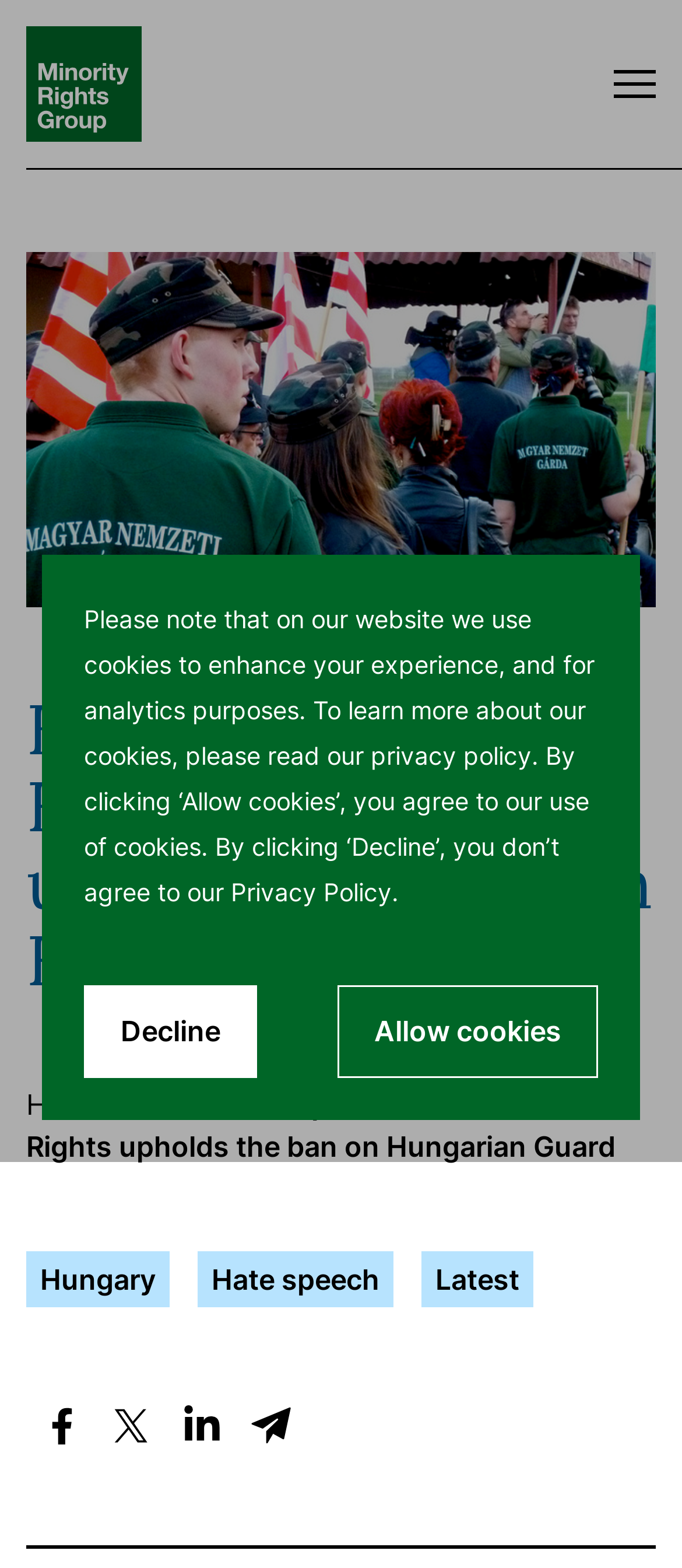Find the bounding box coordinates of the element I should click to carry out the following instruction: "Click the 'Menu' header".

None